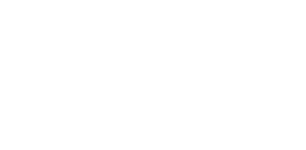How many years has Elsa been crafting technical articles?
Based on the visual content, answer with a single word or a brief phrase.

Over 7 years